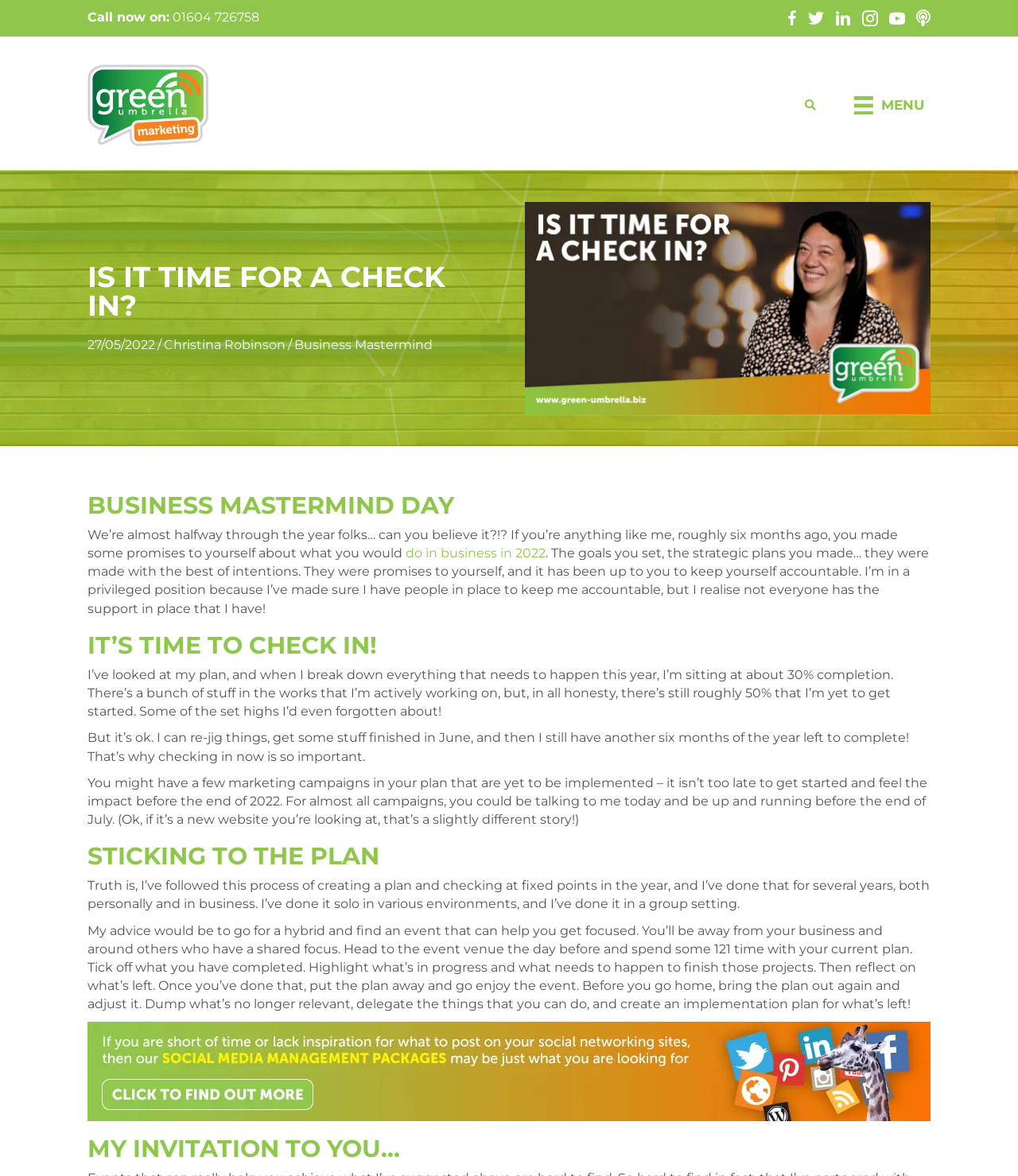Identify the bounding box of the UI element described as follows: "title="GU_Marketing_Logo"". Provide the coordinates as four float numbers in the range of 0 to 1 [left, top, right, bottom].

[0.086, 0.082, 0.205, 0.095]